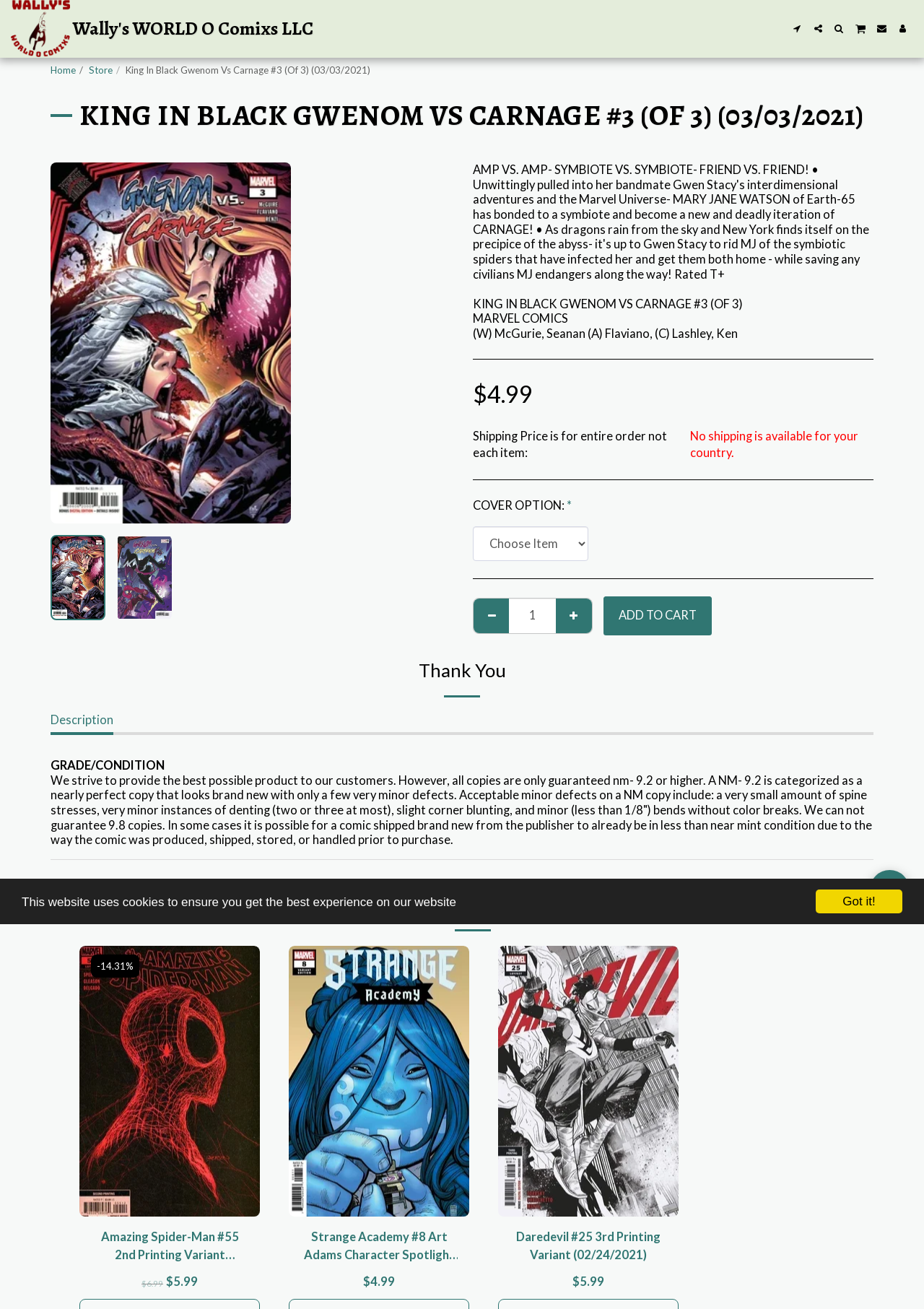Show me the bounding box coordinates of the clickable region to achieve the task as per the instruction: "View the 'Description'".

[0.055, 0.544, 0.123, 0.562]